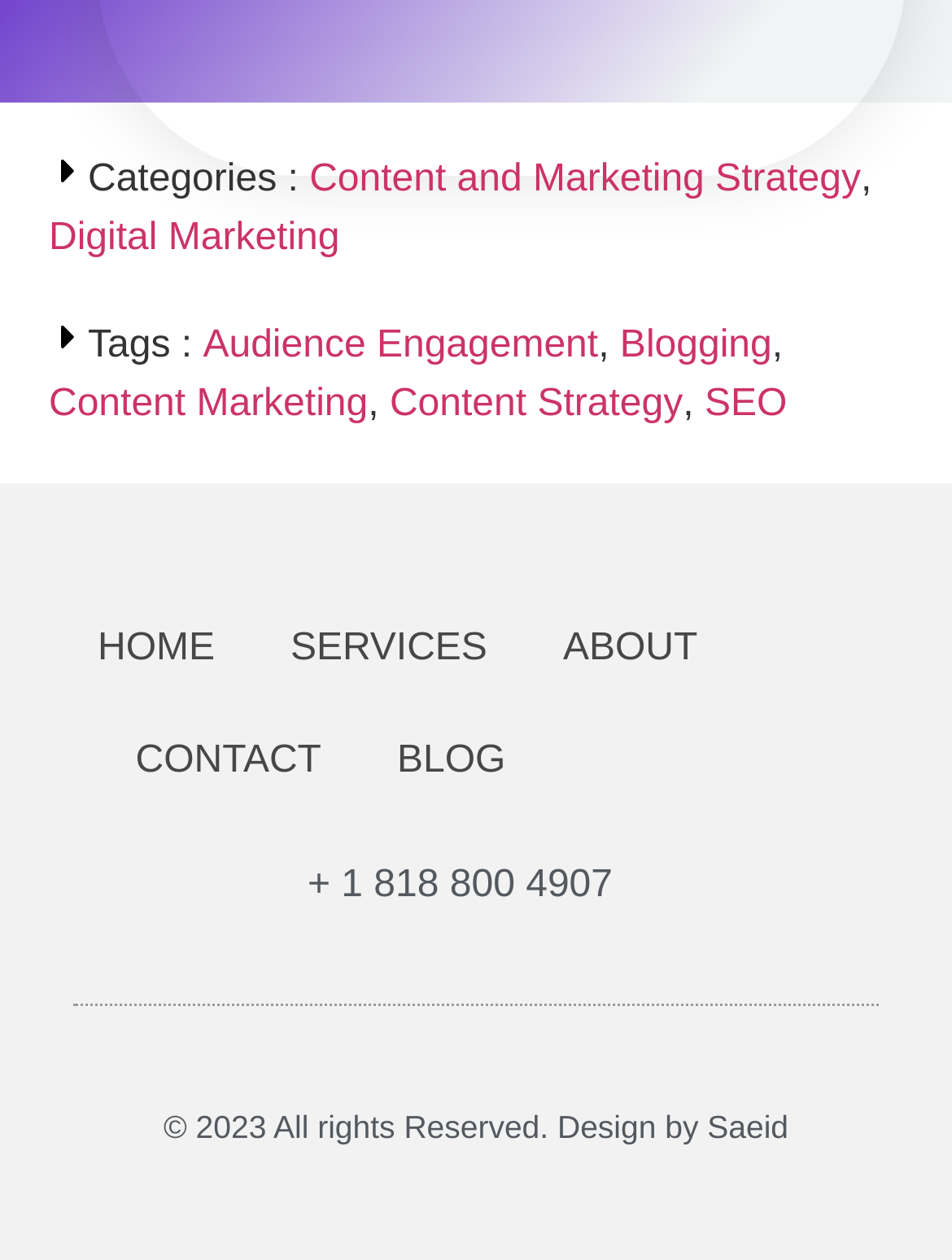Please identify the bounding box coordinates of the clickable region that I should interact with to perform the following instruction: "Learn about Content Strategy". The coordinates should be expressed as four float numbers between 0 and 1, i.e., [left, top, right, bottom].

[0.409, 0.298, 0.717, 0.345]